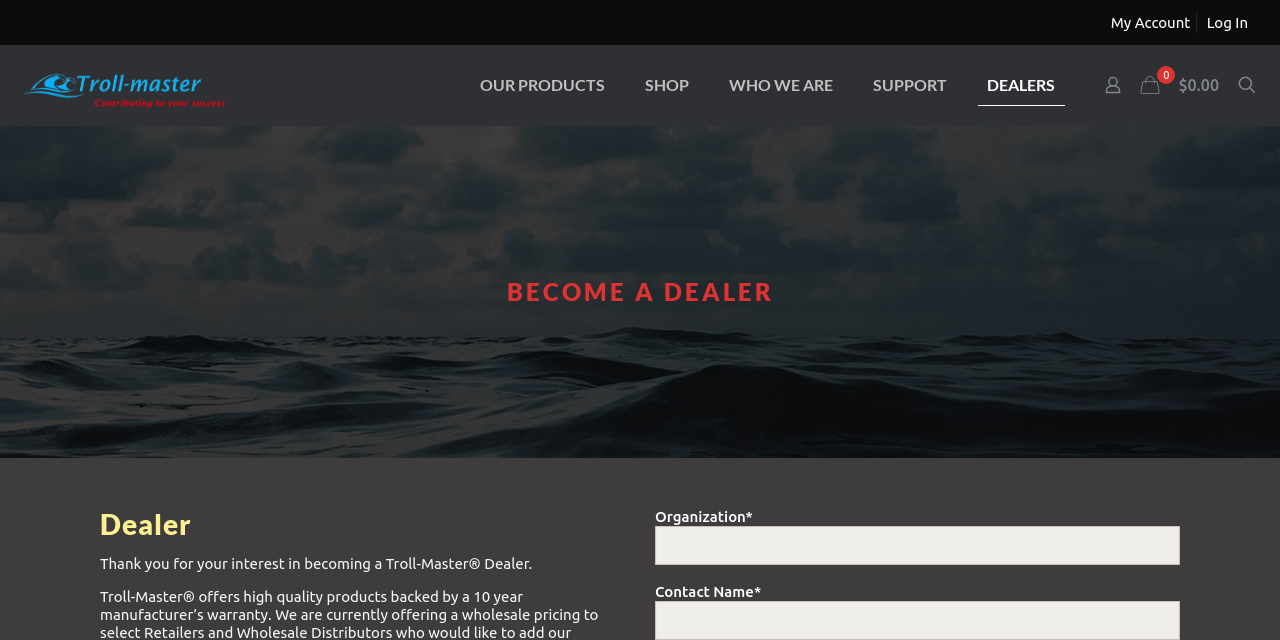Find the UI element described as: "WHO WE ARE" and predict its bounding box coordinates. Ensure the coordinates are four float numbers between 0 and 1, [left, top, right, bottom].

[0.554, 0.07, 0.667, 0.195]